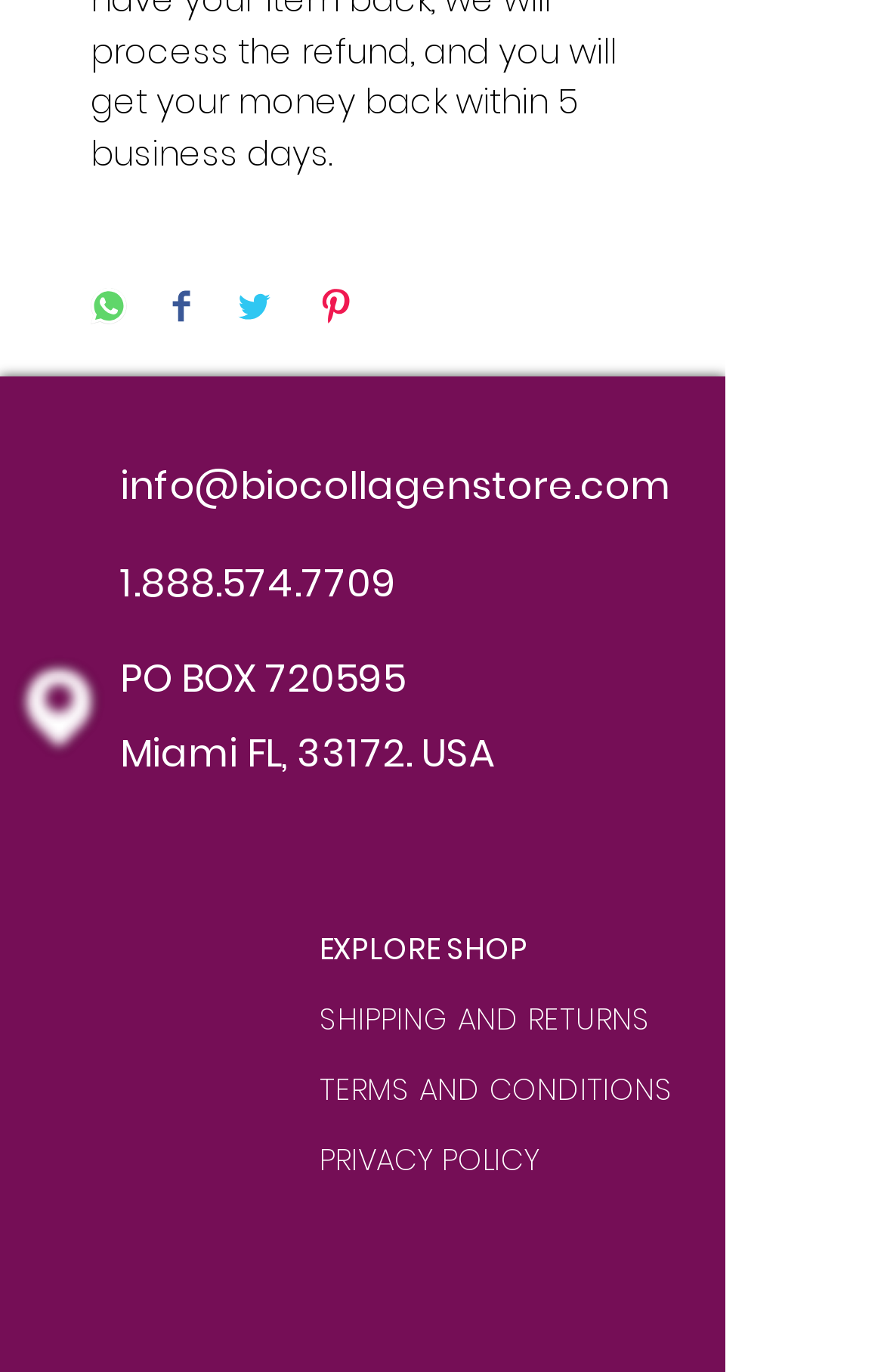Please find the bounding box coordinates of the clickable region needed to complete the following instruction: "Check privacy policy". The bounding box coordinates must consist of four float numbers between 0 and 1, i.e., [left, top, right, bottom].

[0.362, 0.83, 0.61, 0.862]